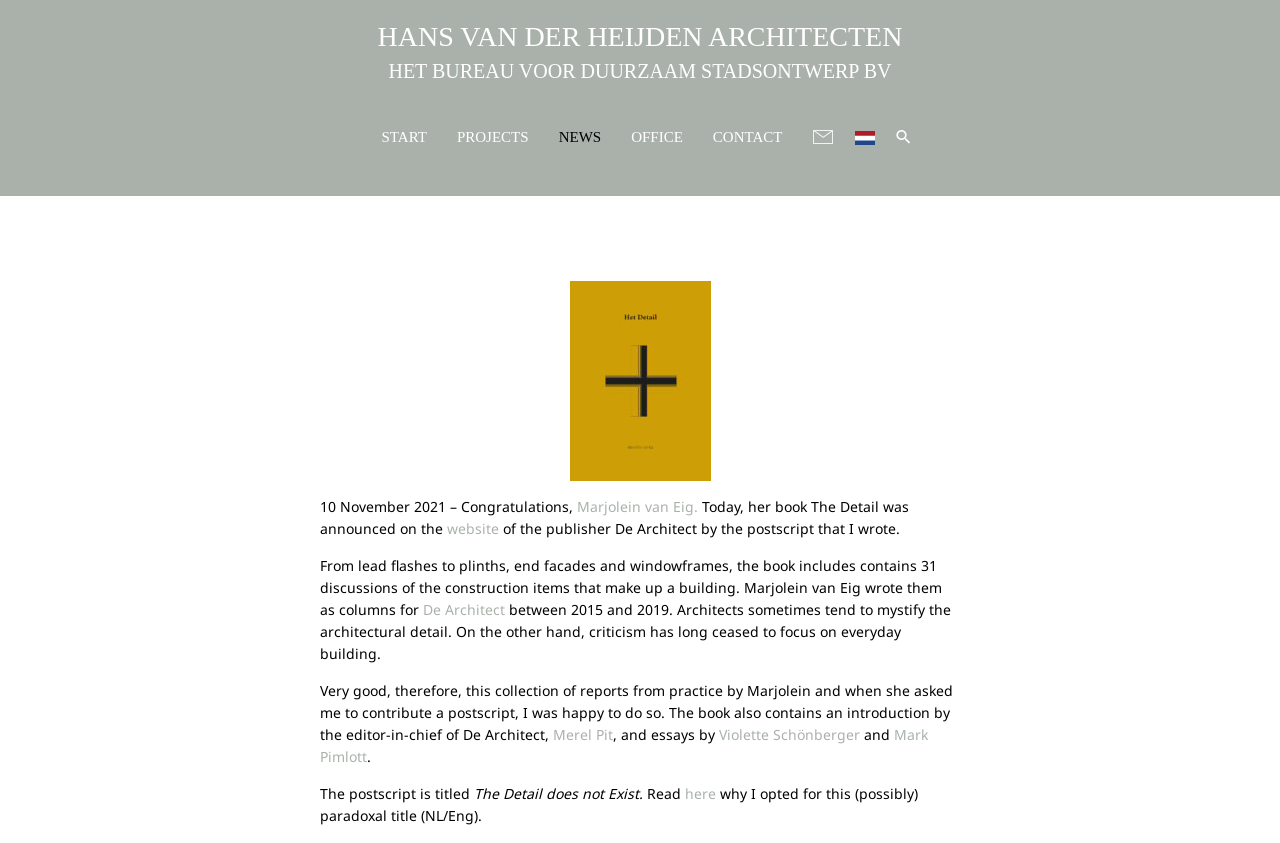Please determine the bounding box coordinates of the element to click in order to execute the following instruction: "Click on the 'START' link". The coordinates should be four float numbers between 0 and 1, specified as [left, top, right, bottom].

[0.286, 0.143, 0.345, 0.182]